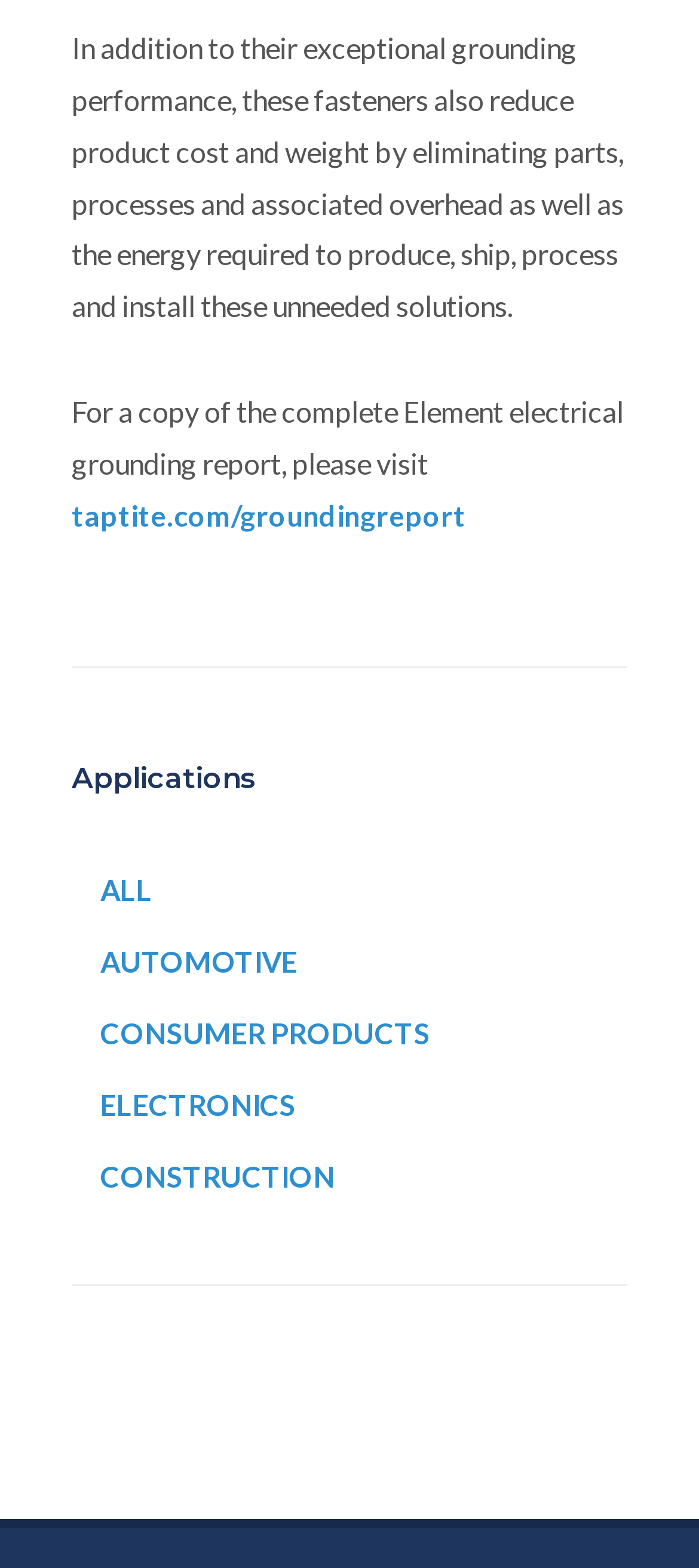Provide the bounding box coordinates of the HTML element described as: "Consumer Products". The bounding box coordinates should be four float numbers between 0 and 1, i.e., [left, top, right, bottom].

[0.103, 0.637, 0.897, 0.682]